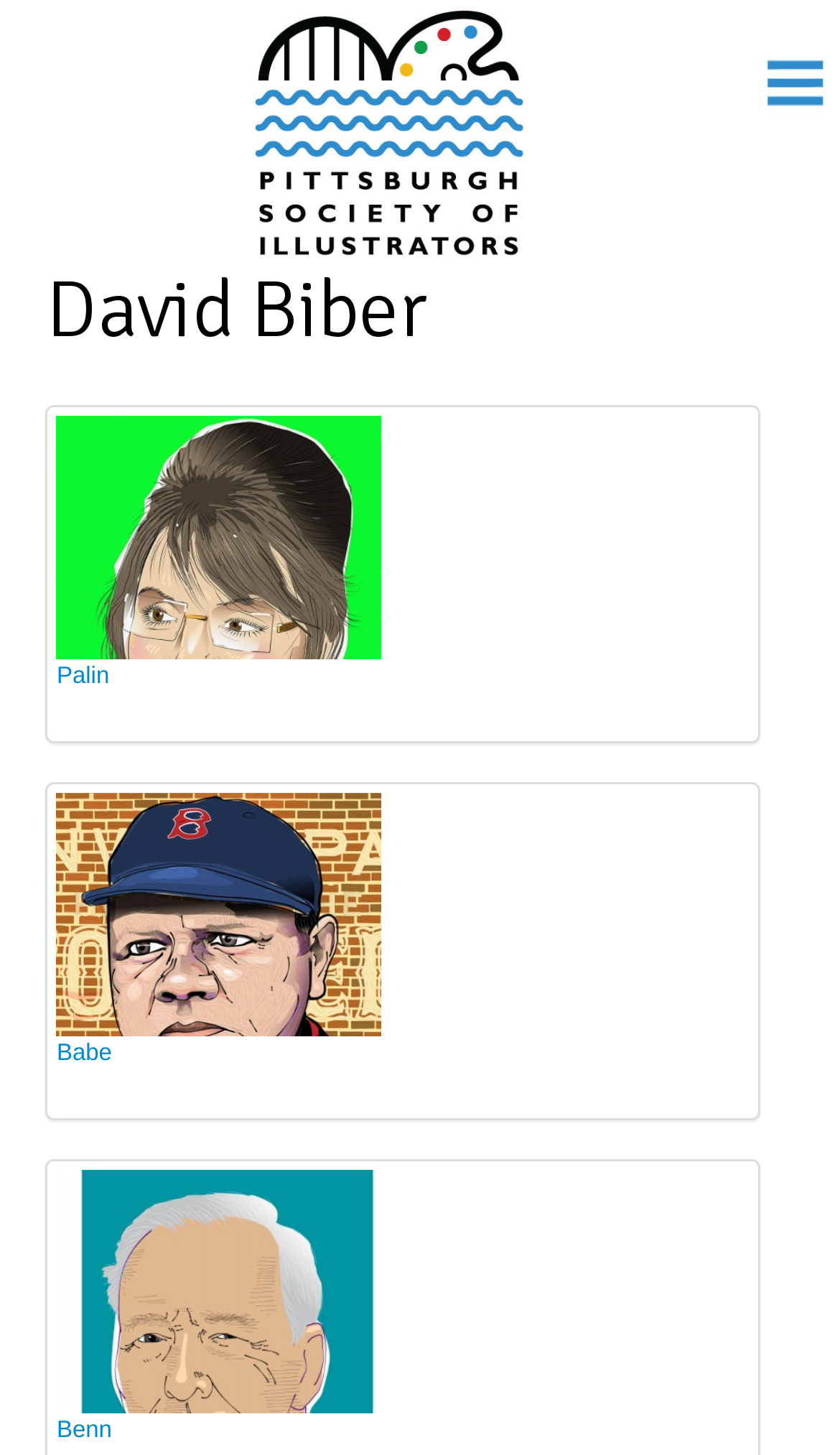Show the bounding box coordinates for the HTML element described as: "parent_node: Pittsburgh Society of Illustrators".

[0.891, 0.0, 1.0, 0.099]